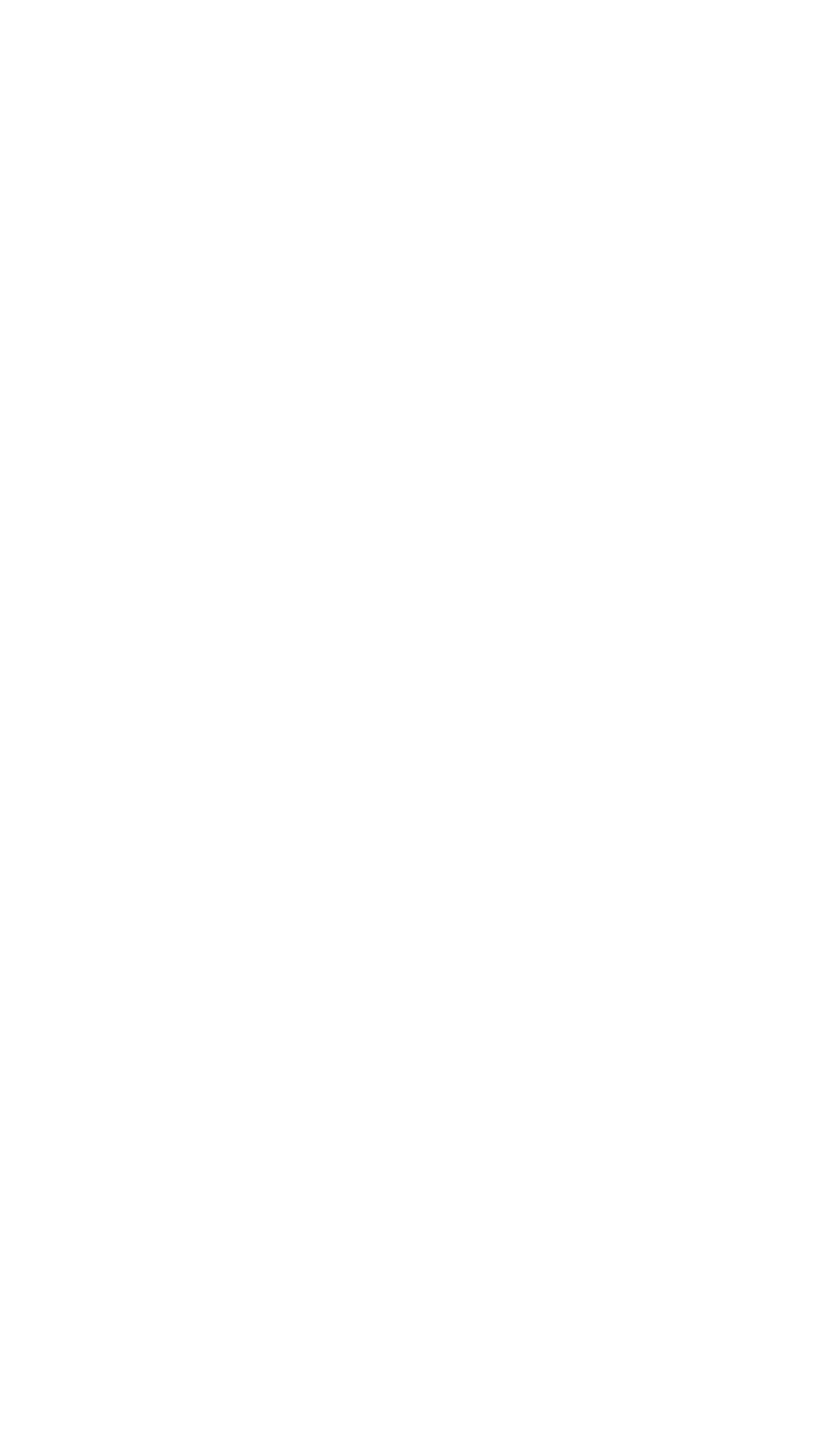How many social media links are present?
Please give a detailed and elaborate explanation in response to the question.

The webpage has links to Twitter, Pinterest, and LinkedIn, which are all social media platforms. Therefore, there are three social media links present on the webpage.